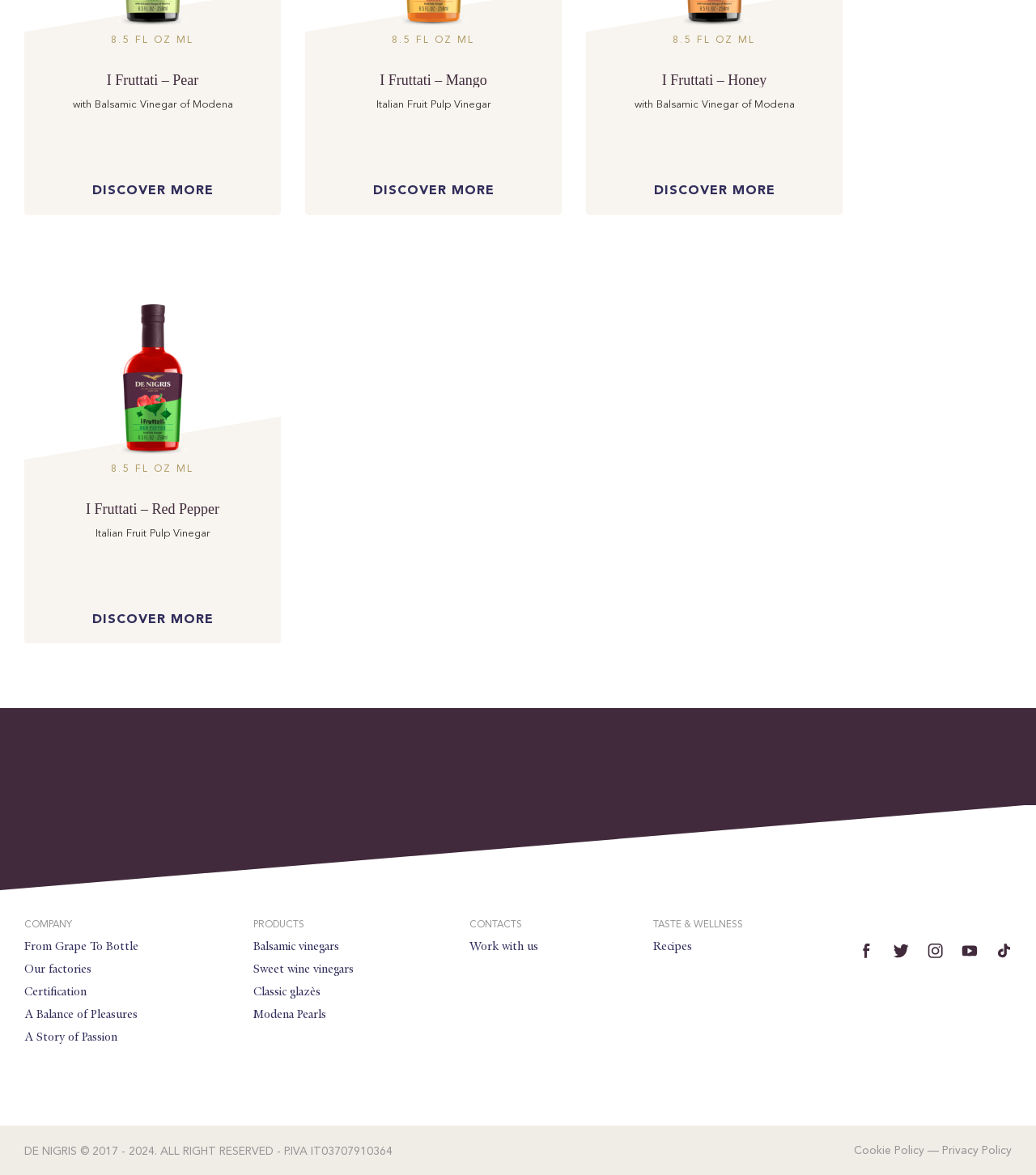Locate the bounding box coordinates for the element described below: "A Story of Passion". The coordinates must be four float values between 0 and 1, formatted as [left, top, right, bottom].

[0.023, 0.876, 0.113, 0.889]